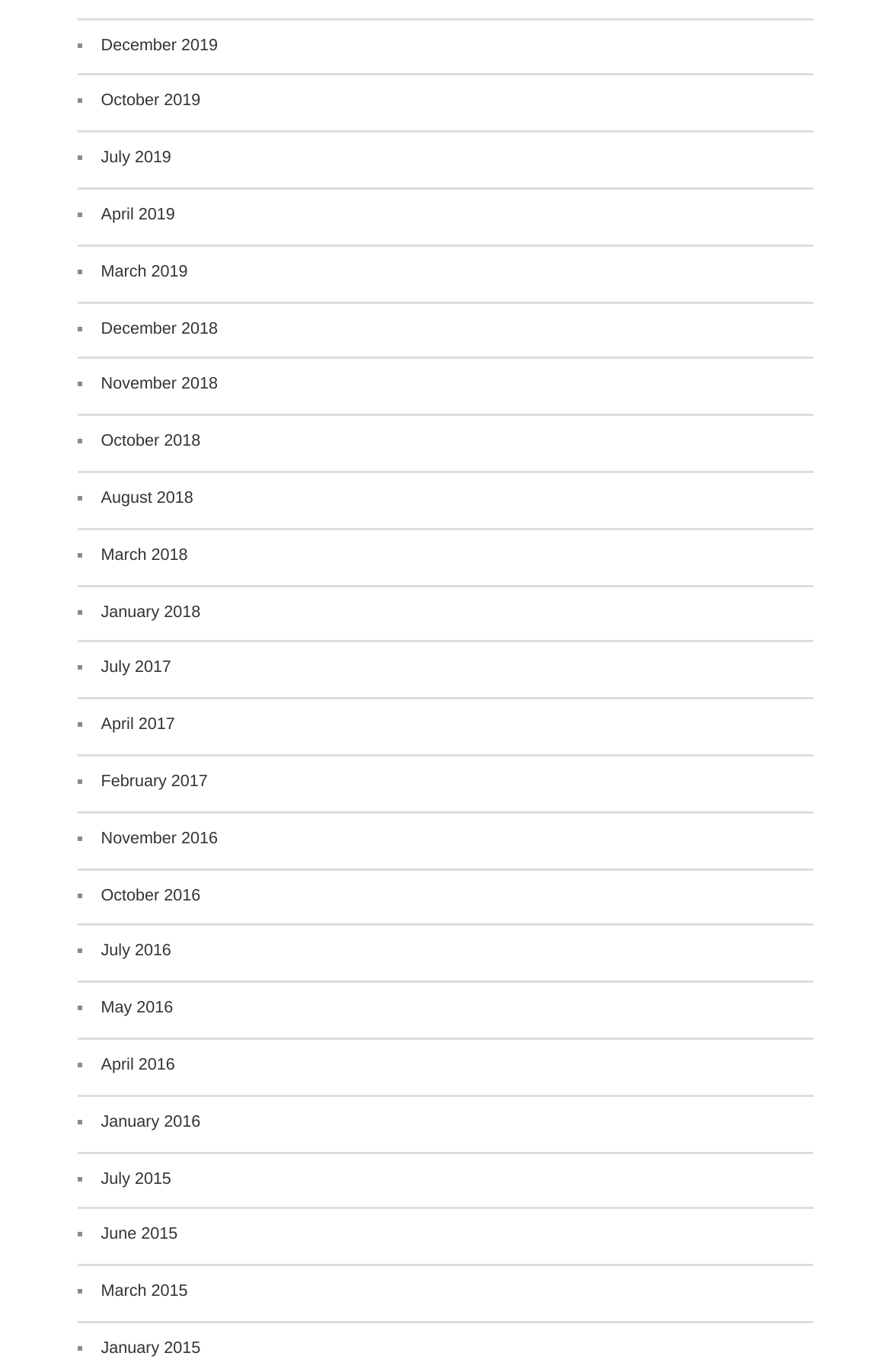Please specify the bounding box coordinates of the clickable region to carry out the following instruction: "View October 2018". The coordinates should be four float numbers between 0 and 1, in the format [left, top, right, bottom].

[0.113, 0.313, 0.225, 0.328]